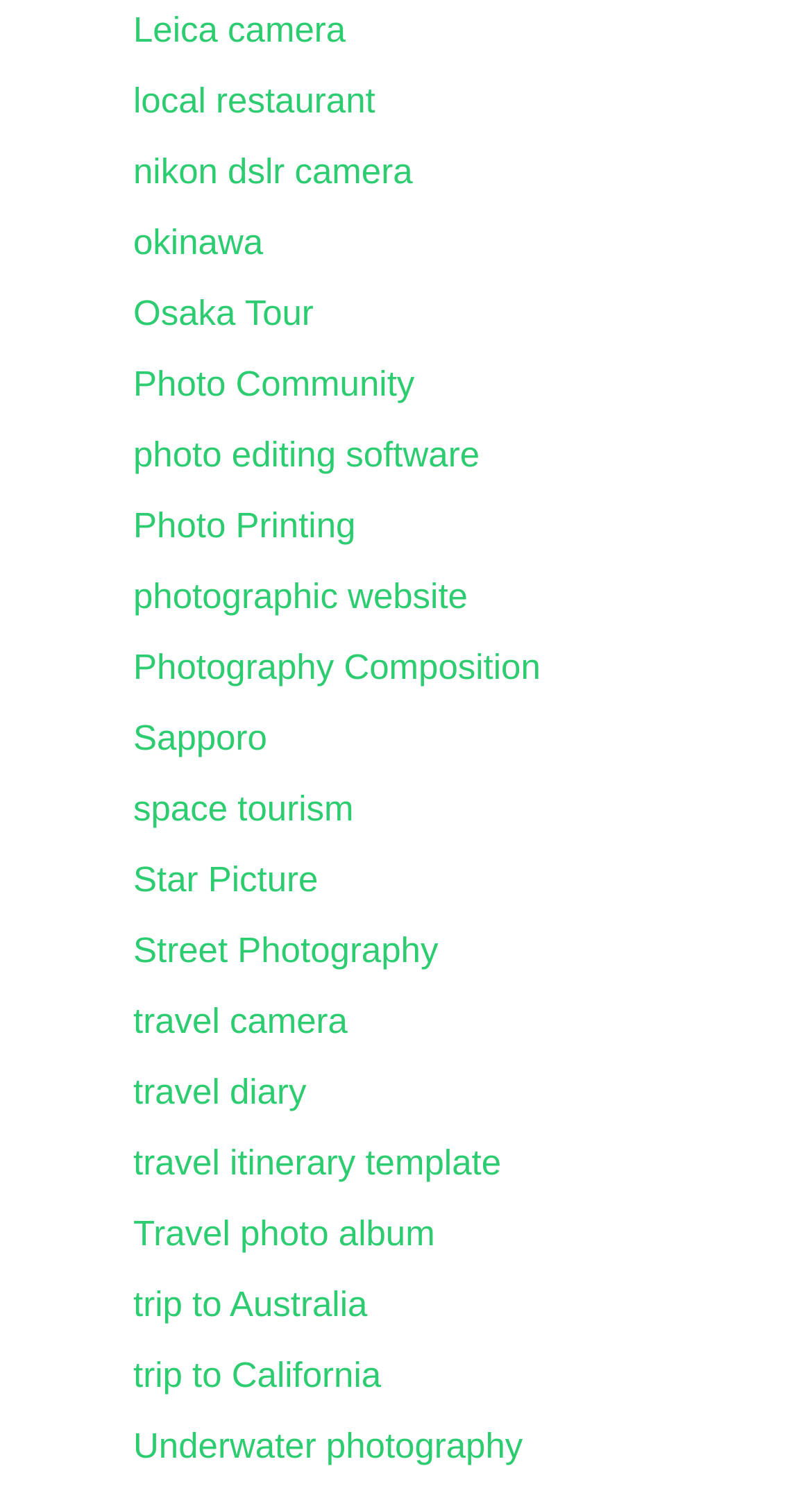Determine the bounding box coordinates for the region that must be clicked to execute the following instruction: "visit Leica camera website".

[0.164, 0.007, 0.426, 0.034]